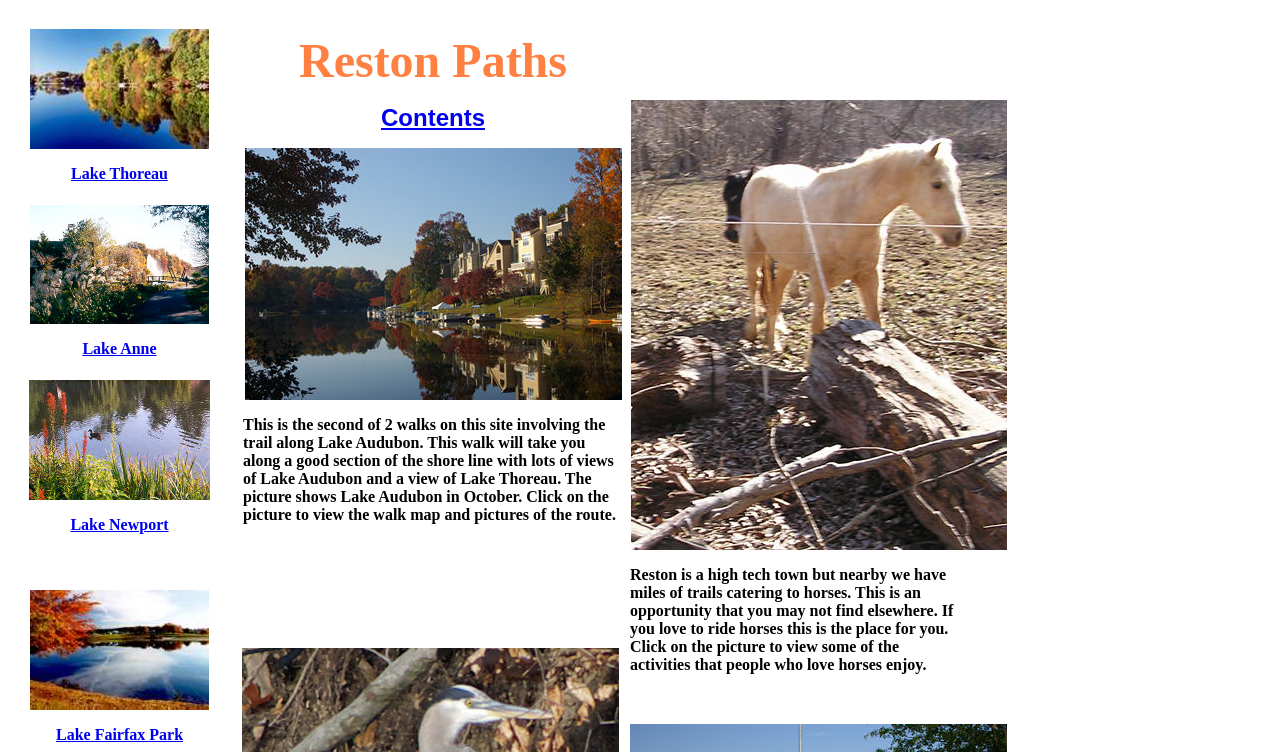What is the purpose of clicking on the picture?
Please provide a single word or phrase as your answer based on the screenshot.

To view activities